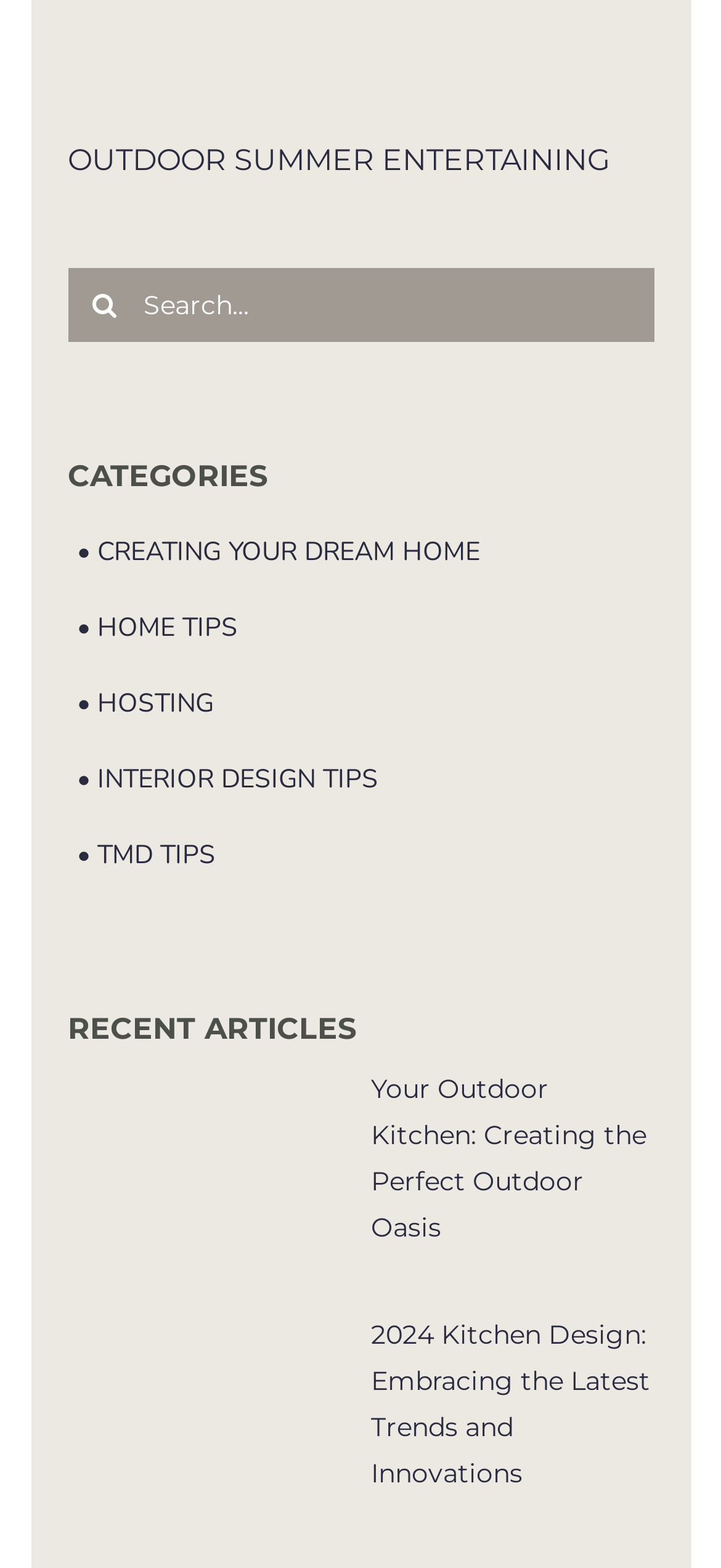Please predict the bounding box coordinates of the element's region where a click is necessary to complete the following instruction: "View 2024 kitchen design trends". The coordinates should be represented by four float numbers between 0 and 1, i.e., [left, top, right, bottom].

[0.094, 0.837, 0.463, 0.964]